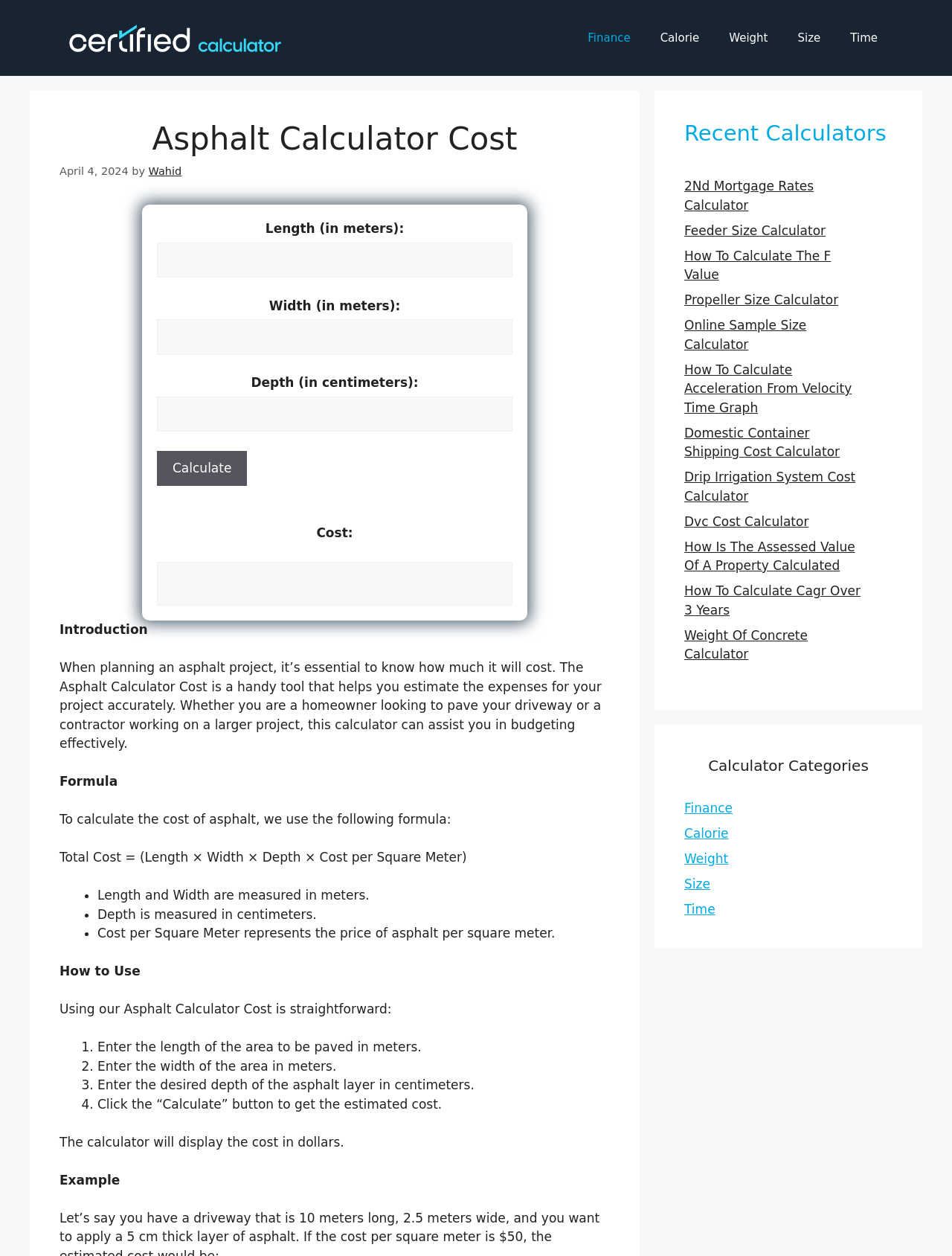Find and provide the bounding box coordinates for the UI element described here: "Propeller Size Calculator". The coordinates should be given as four float numbers between 0 and 1: [left, top, right, bottom].

[0.719, 0.233, 0.881, 0.245]